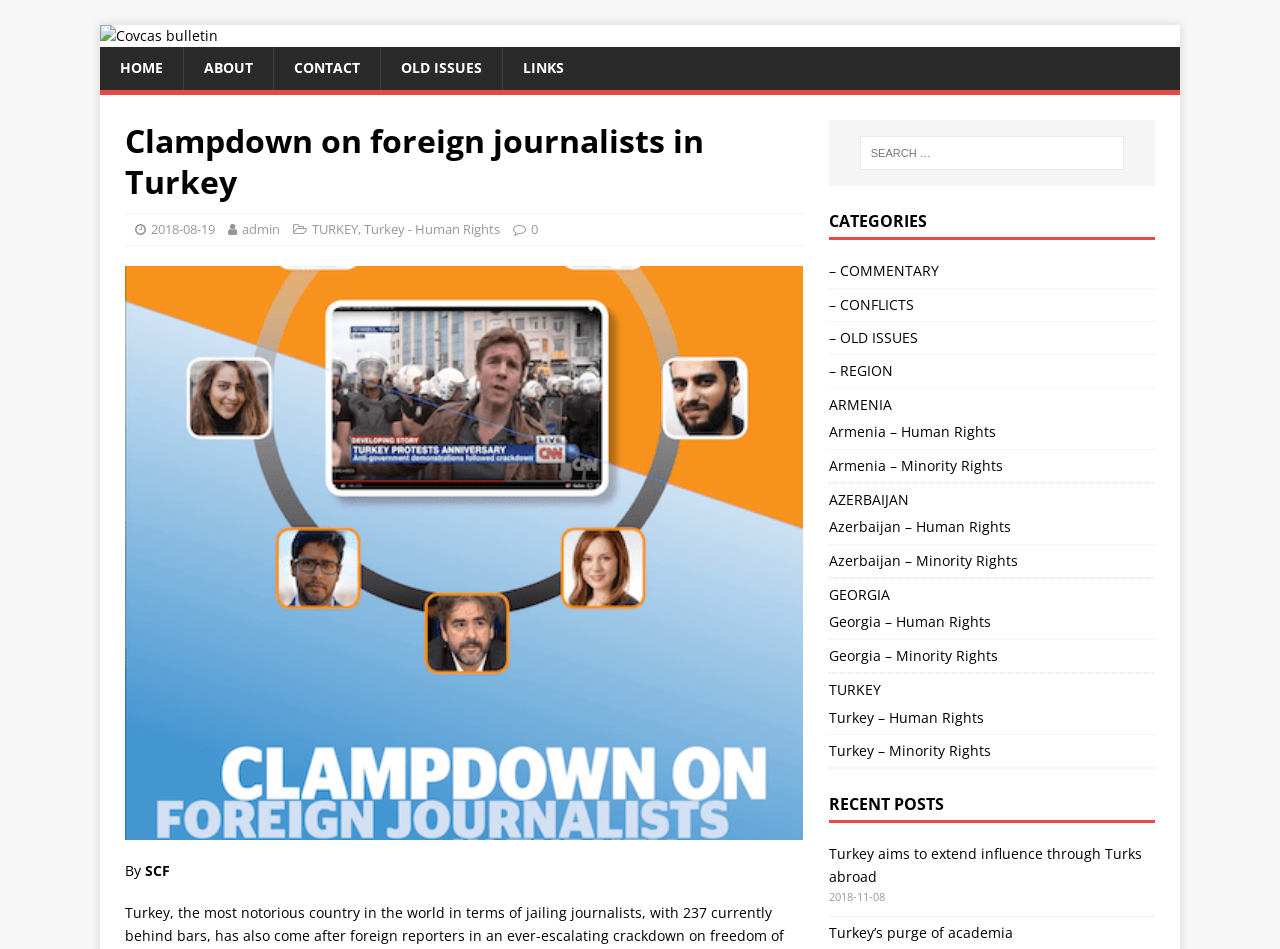What is the name of the bulletin?
Based on the image, respond with a single word or phrase.

Covcas bulletin